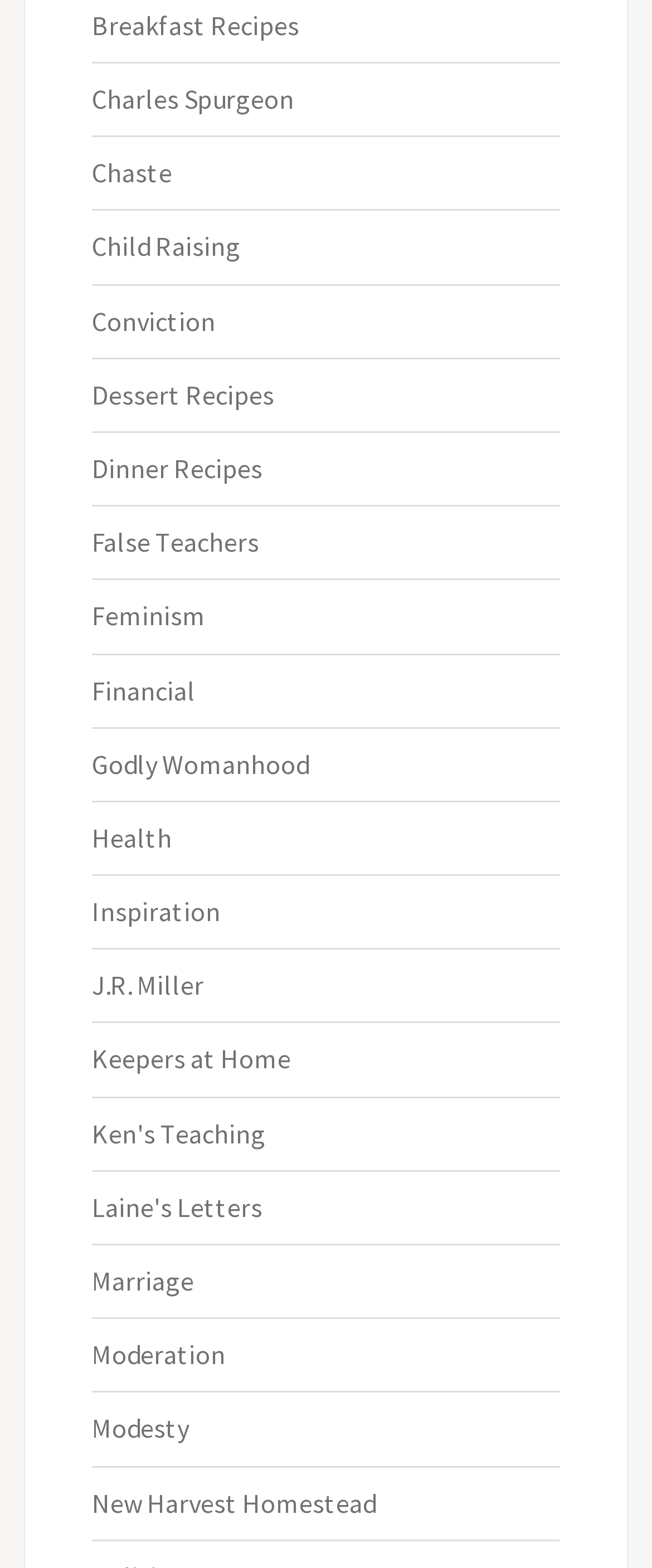Provide a single word or phrase answer to the question: 
What is the vertical position of the 'Dessert Recipes' link?

Above 'Dinner Recipes'